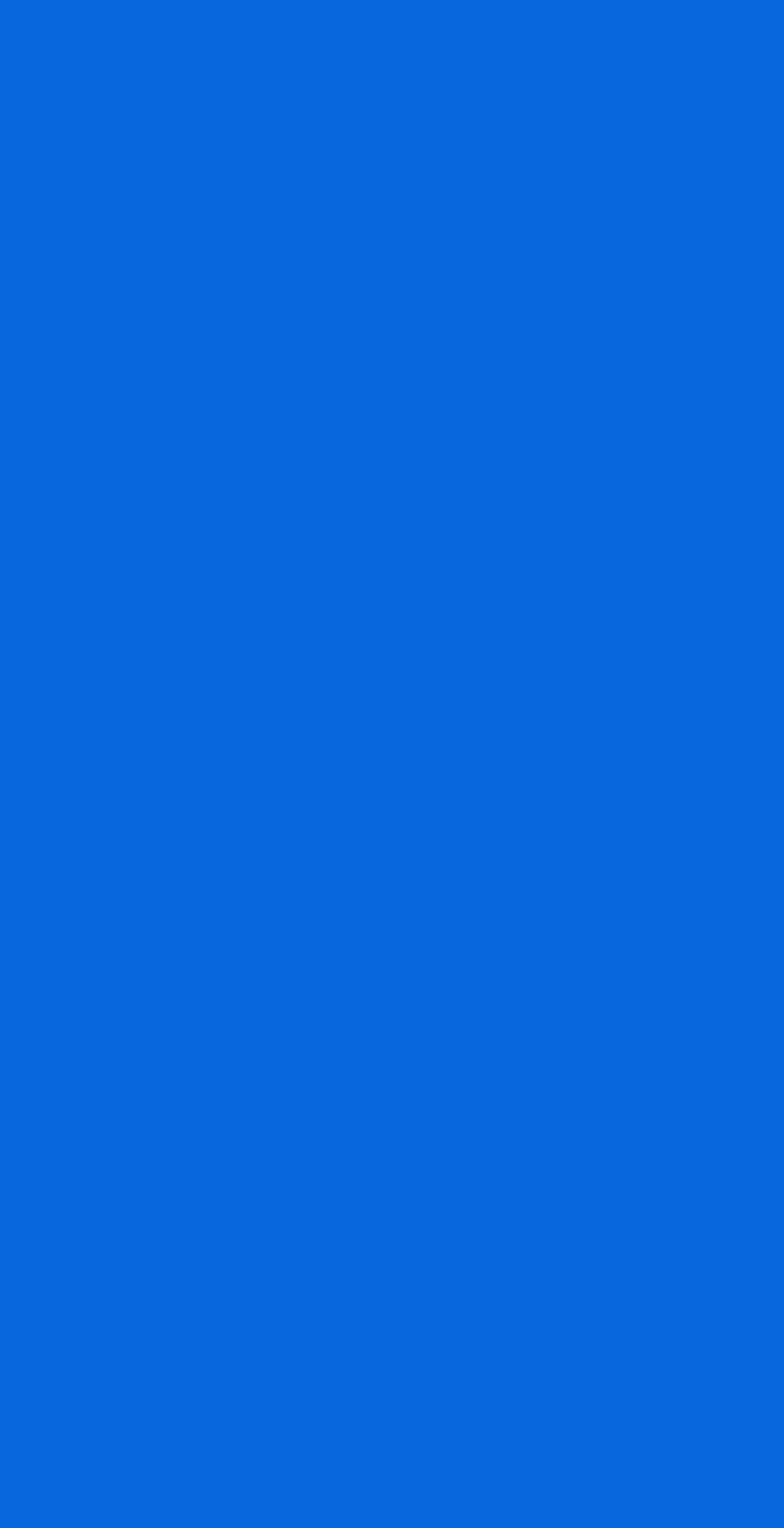Consider the image and give a detailed and elaborate answer to the question: 
What is the purpose of the link 'Report Abuse'?

The link 'Report Abuse' is provided to allow users to report any inappropriate content on the webpage, as indicated by the static text 'Is there inappropriate content on this page?' and the link 'Report Abuse'.